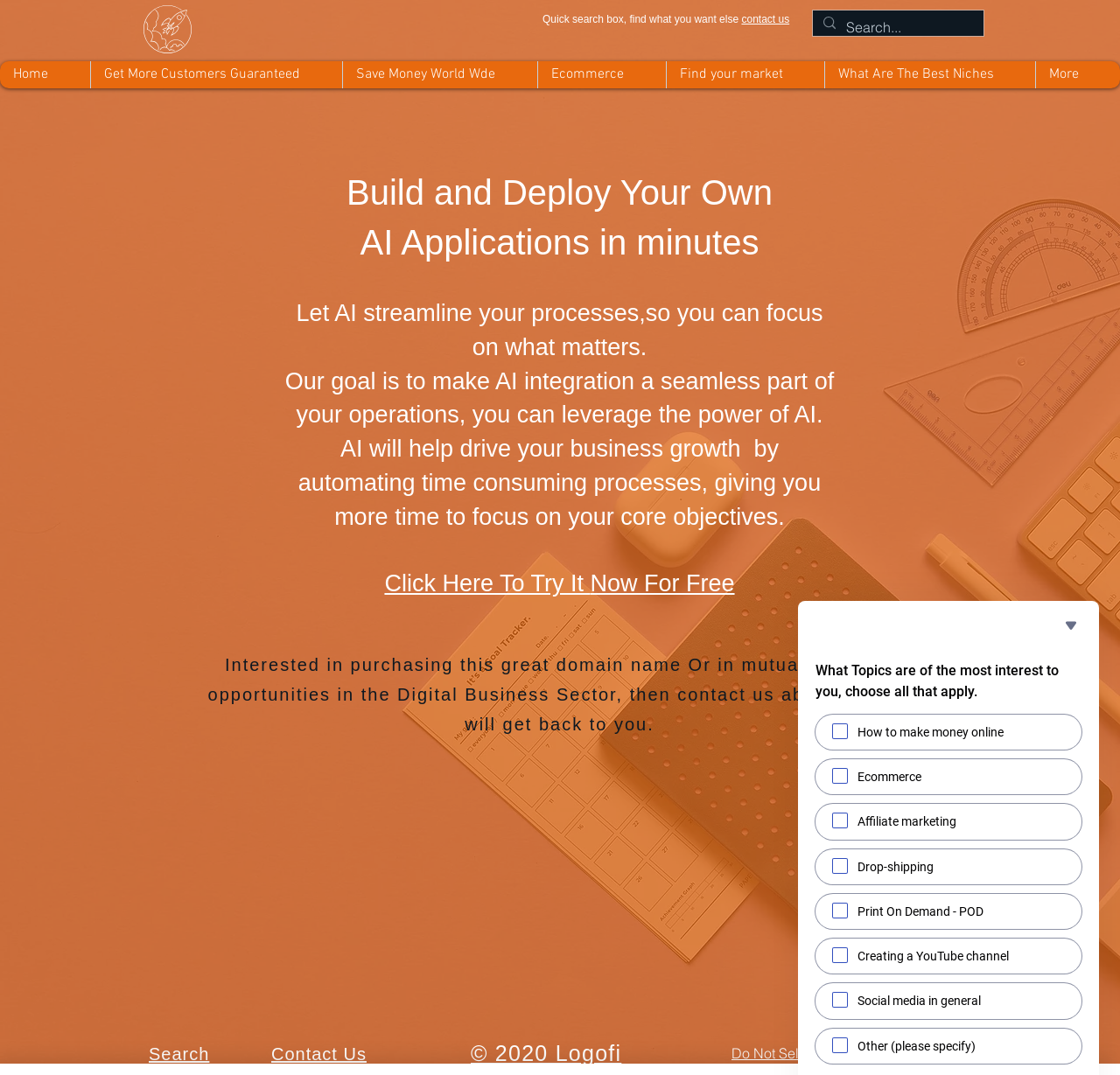Locate the bounding box coordinates of the clickable element to fulfill the following instruction: "Search in the navigation". Provide the coordinates as four float numbers between 0 and 1 in the format [left, top, right, bottom].

[0.133, 0.97, 0.187, 0.99]